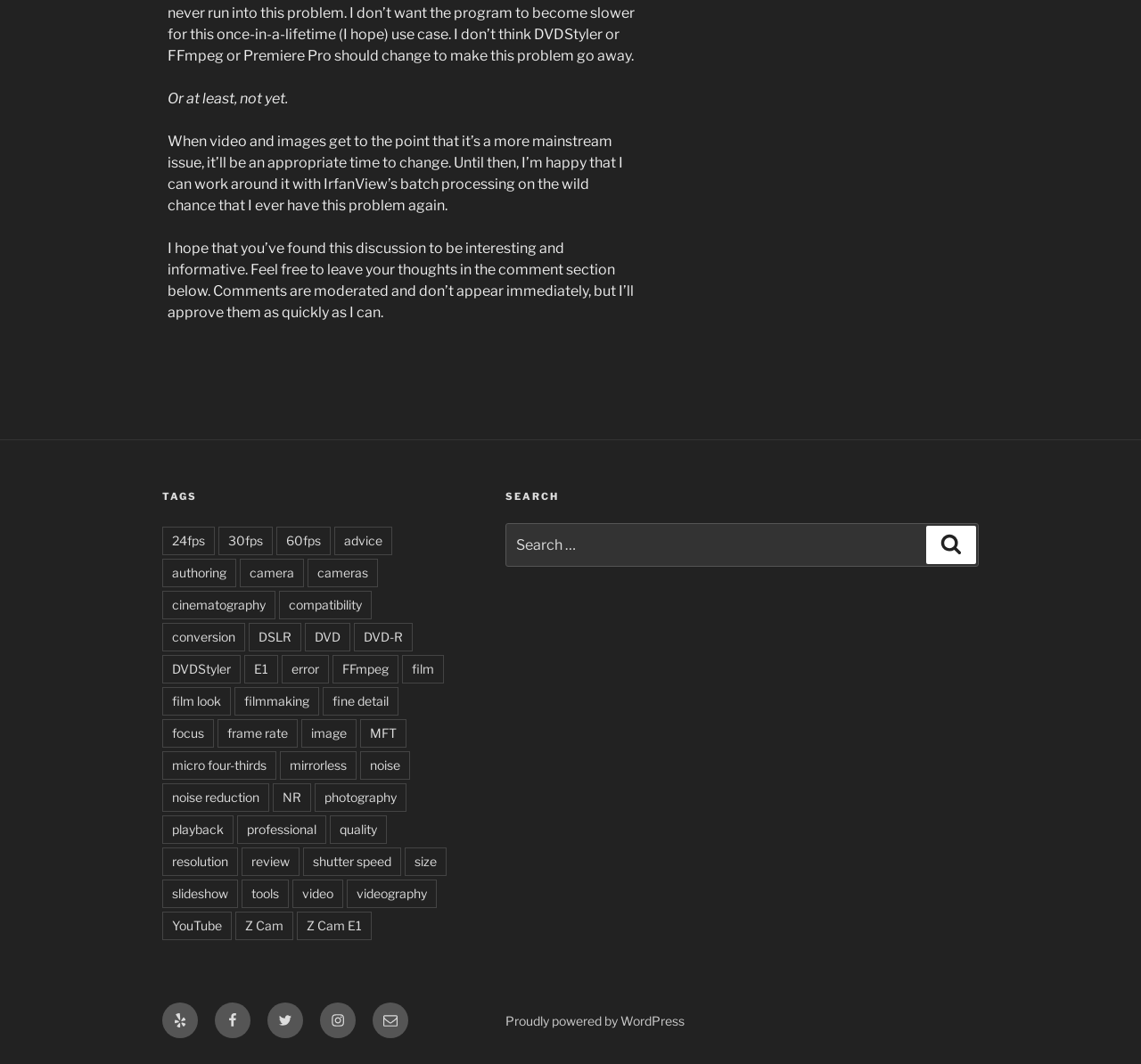Given the following UI element description: "frame rate", find the bounding box coordinates in the webpage screenshot.

[0.191, 0.676, 0.261, 0.703]